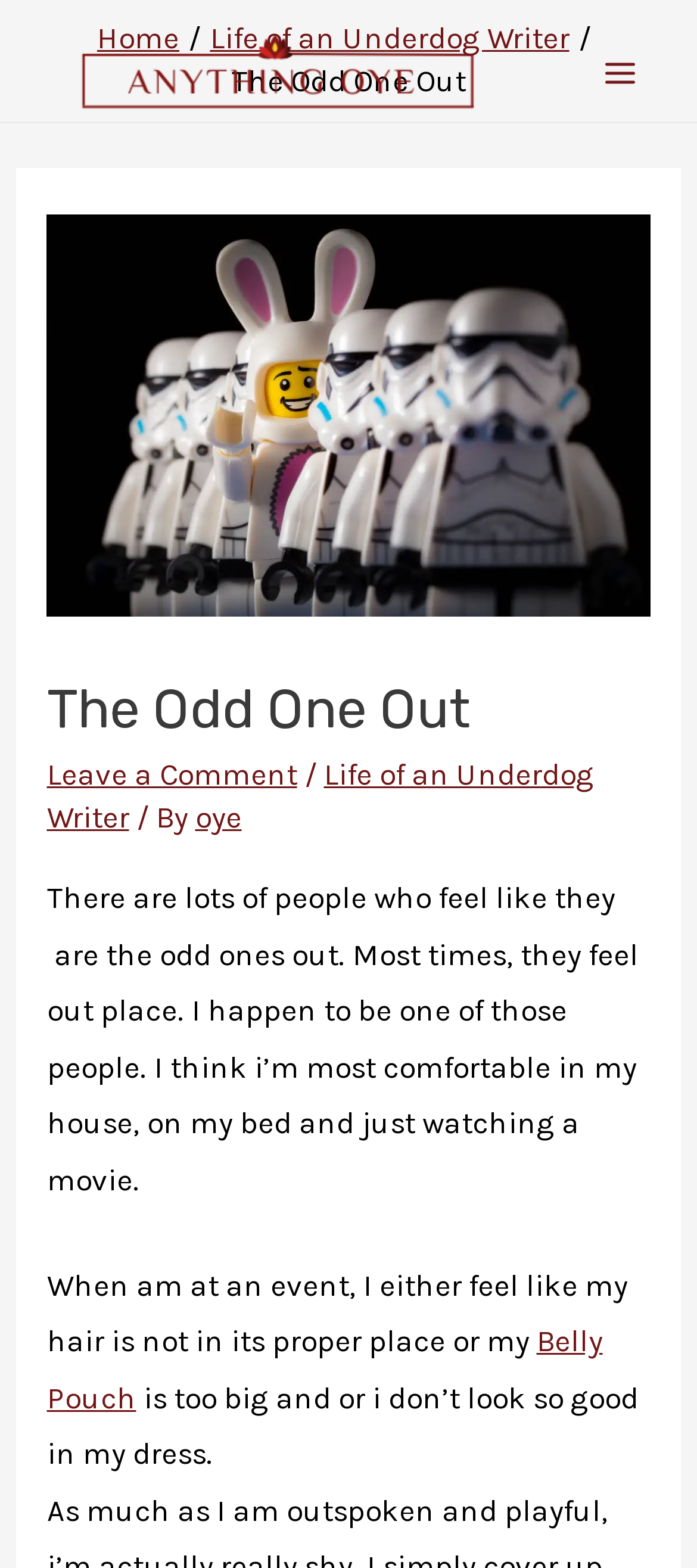Reply to the question with a single word or phrase:
What is the topic of the article?

Feeling out of place